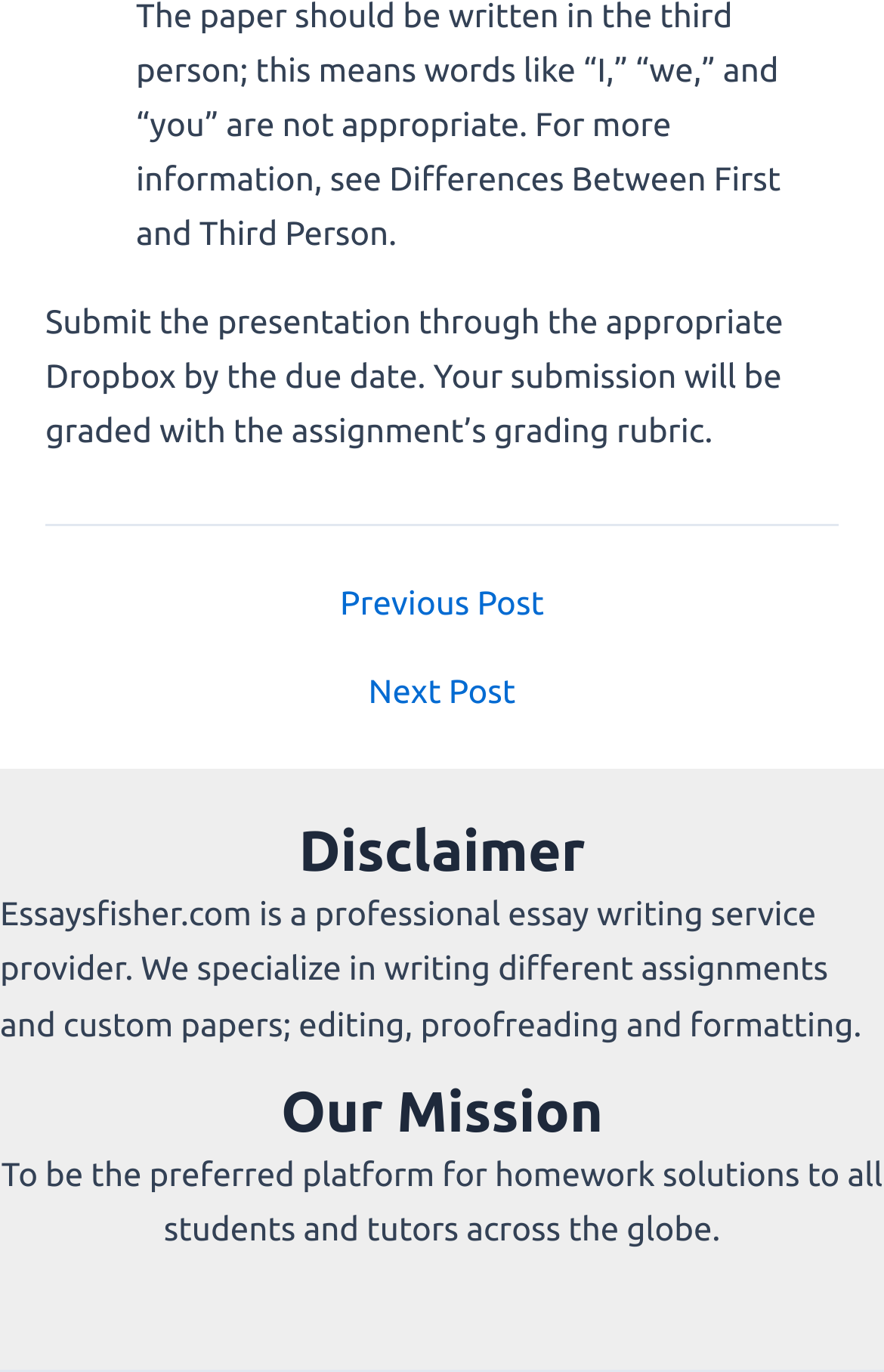Provide a single word or phrase answer to the question: 
What is the scope of the essay writing service?

Global